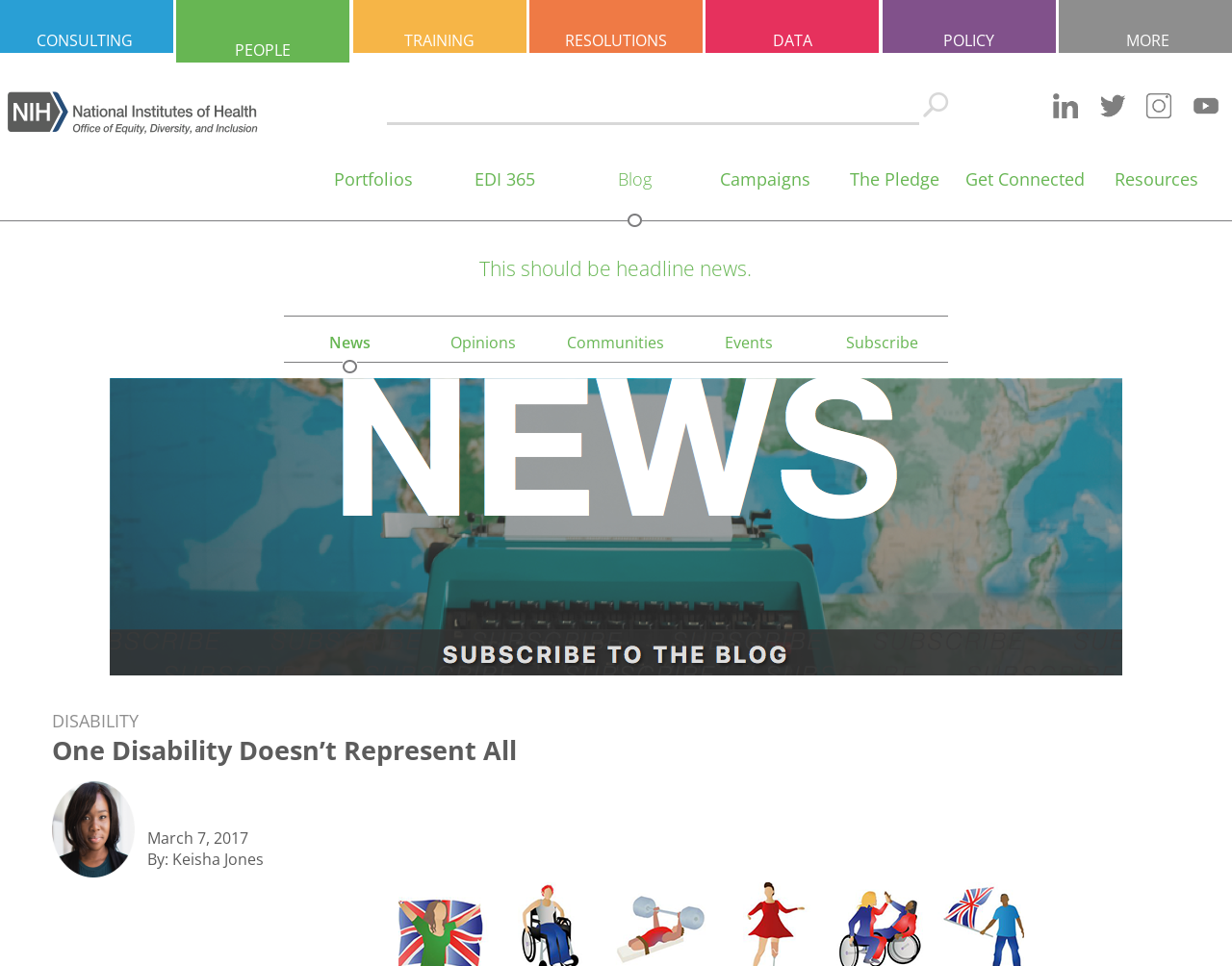Highlight the bounding box of the UI element that corresponds to this description: "Disability".

[0.042, 0.734, 0.113, 0.758]